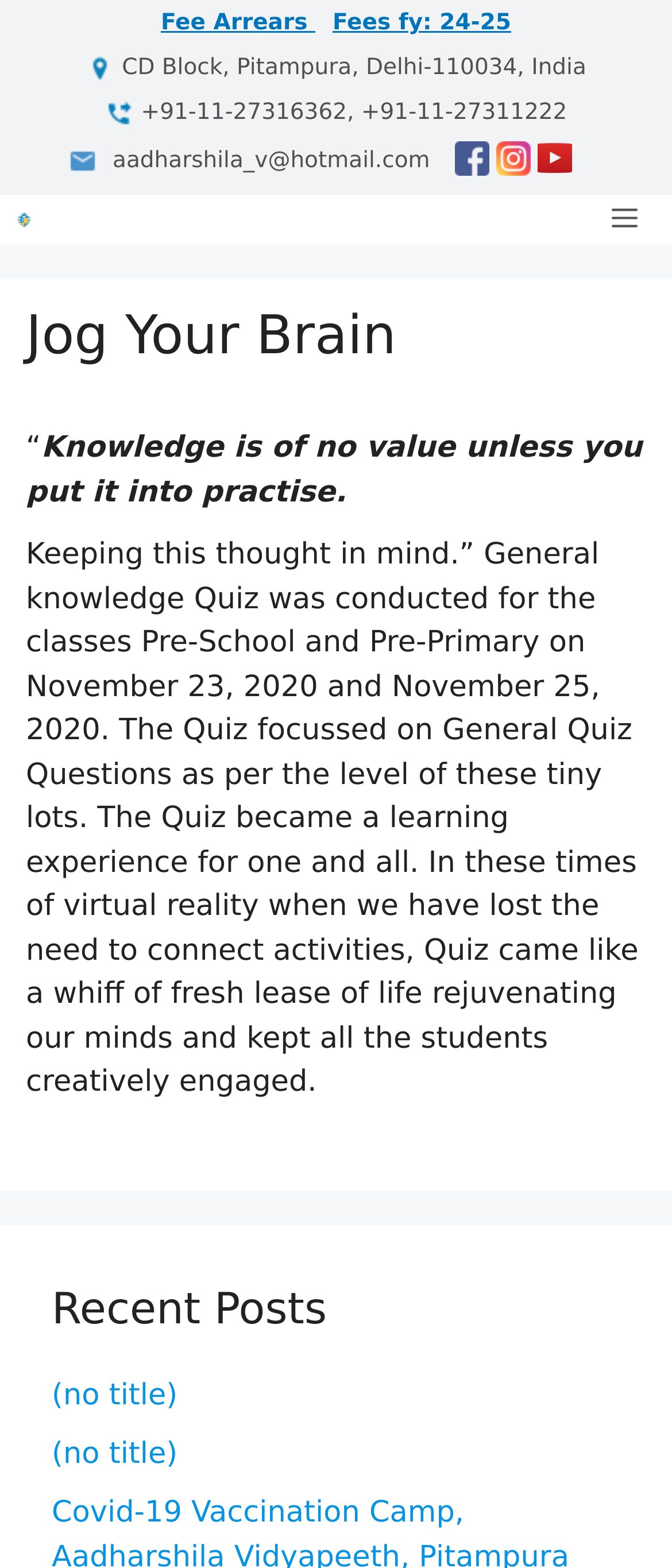What is the email address of Aadharshila Vidyapeeth?
Can you give a detailed and elaborate answer to the question?

I found the email address by looking at the static text element with the bounding box coordinates [0.157, 0.094, 0.64, 0.11] which contains the email address 'aadharshila_v@hotmail.com'.